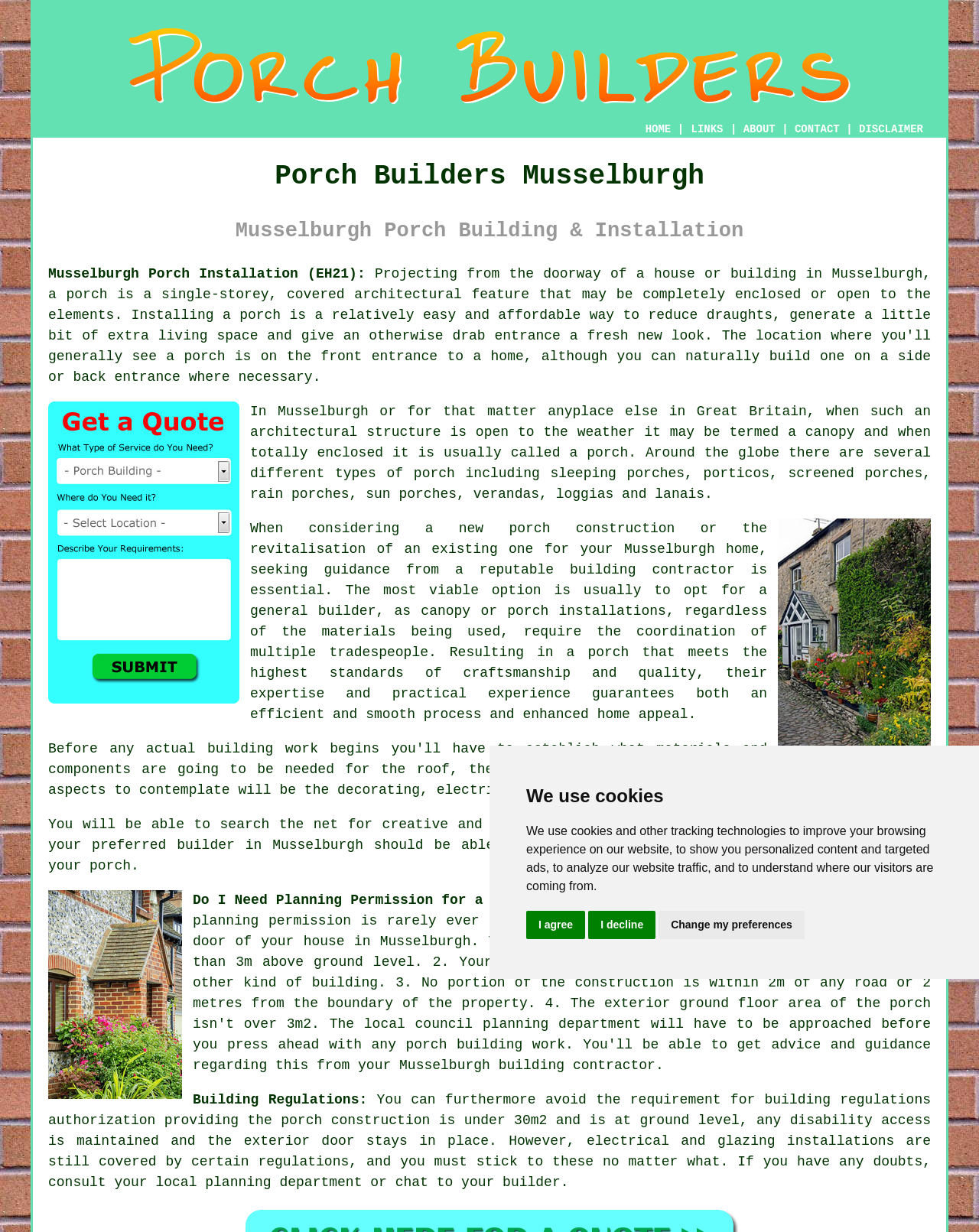Point out the bounding box coordinates of the section to click in order to follow this instruction: "Click the porch link".

[0.579, 0.523, 0.643, 0.536]